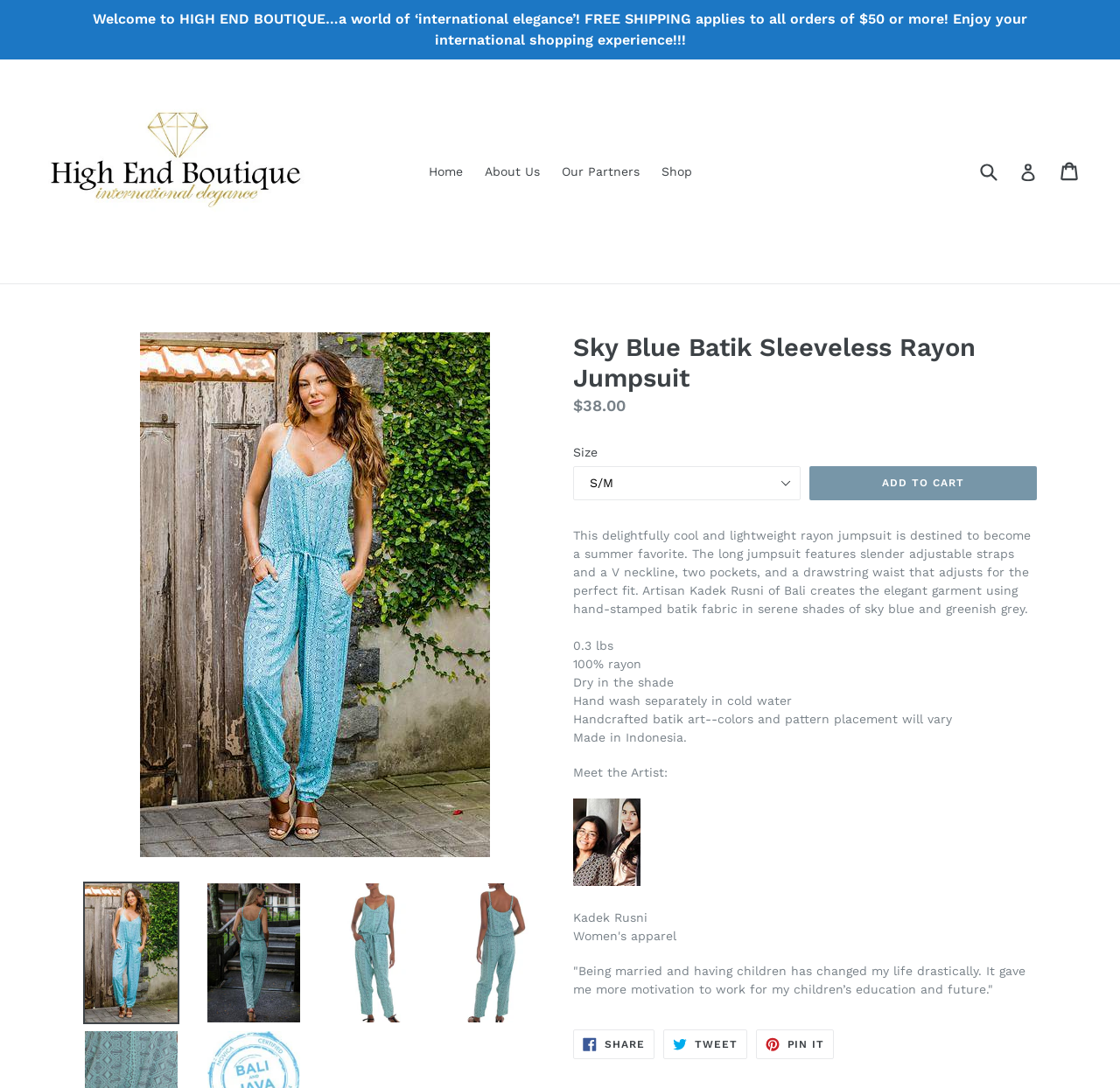Can you provide the bounding box coordinates for the element that should be clicked to implement the instruction: "Share on Facebook"?

[0.512, 0.946, 0.584, 0.974]